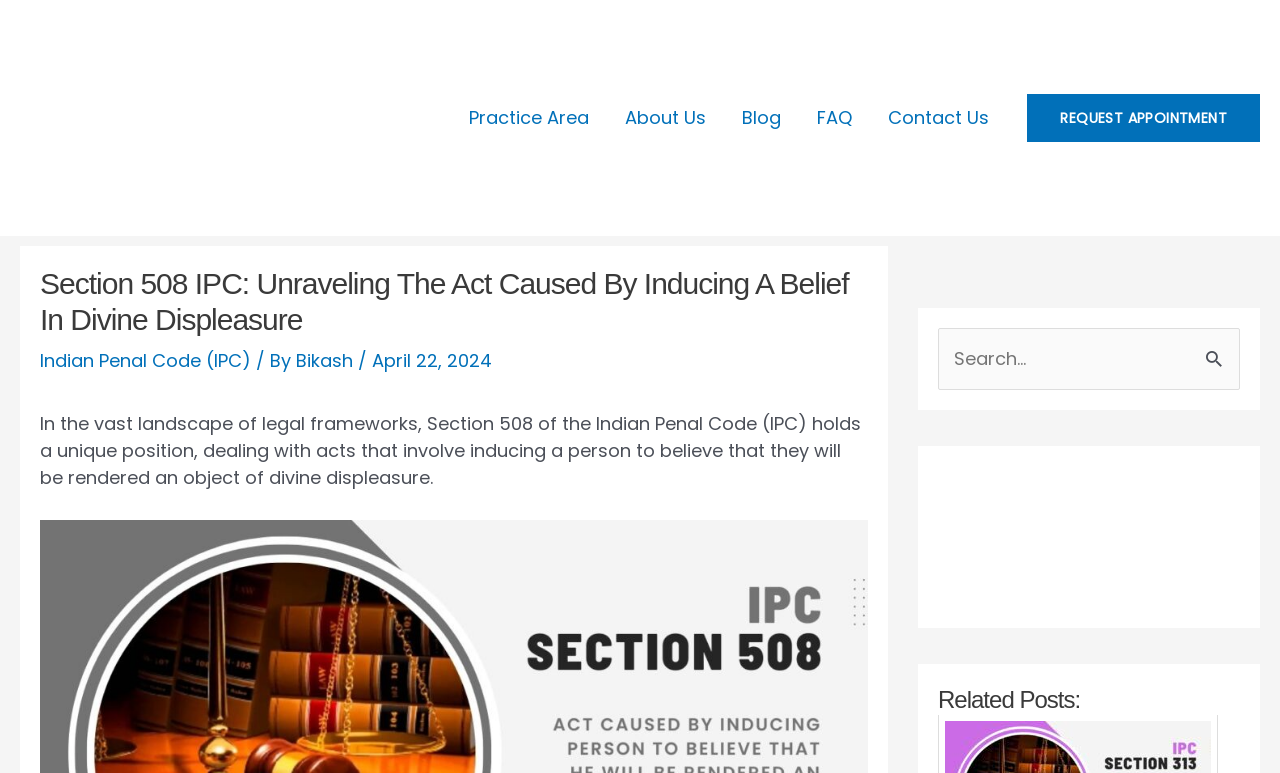Indicate the bounding box coordinates of the element that needs to be clicked to satisfy the following instruction: "Search for something". The coordinates should be four float numbers between 0 and 1, i.e., [left, top, right, bottom].

[0.733, 0.424, 0.969, 0.505]